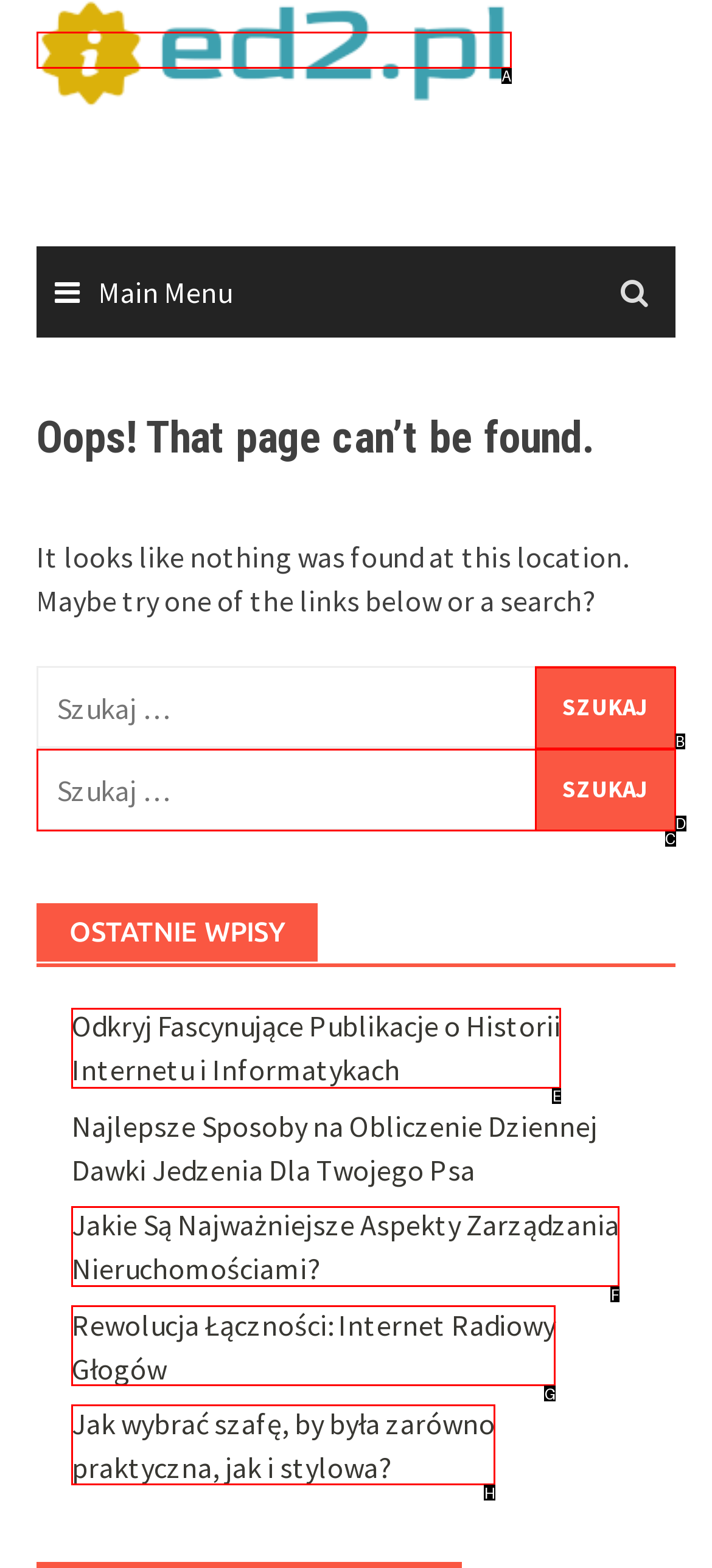Tell me which one HTML element best matches the description: parent_node: Szukaj: value="Szukaj"
Answer with the option's letter from the given choices directly.

B